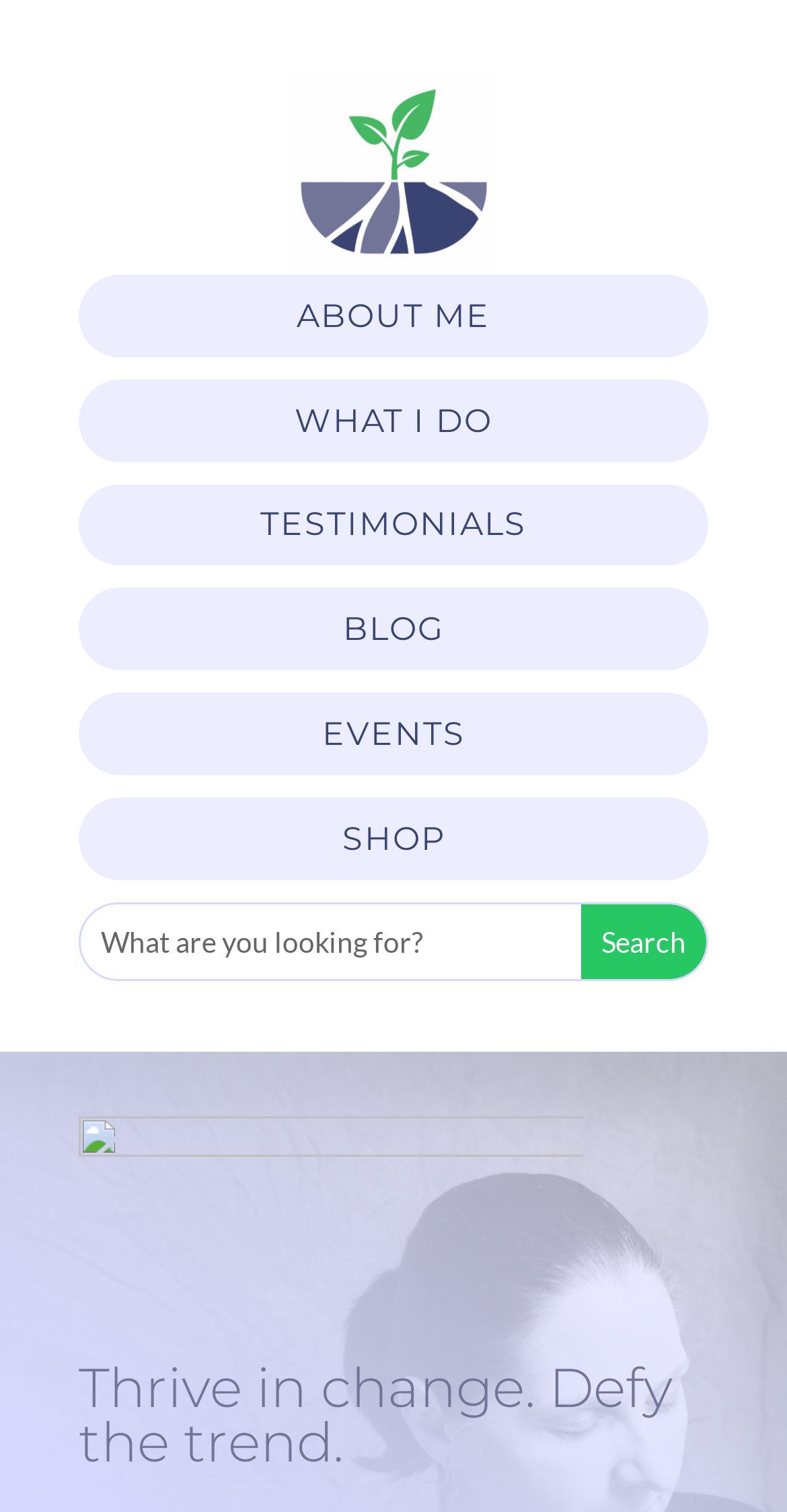Identify the bounding box coordinates of the region I need to click to complete this instruction: "Go to the BLOG page".

[0.1, 0.389, 0.9, 0.443]